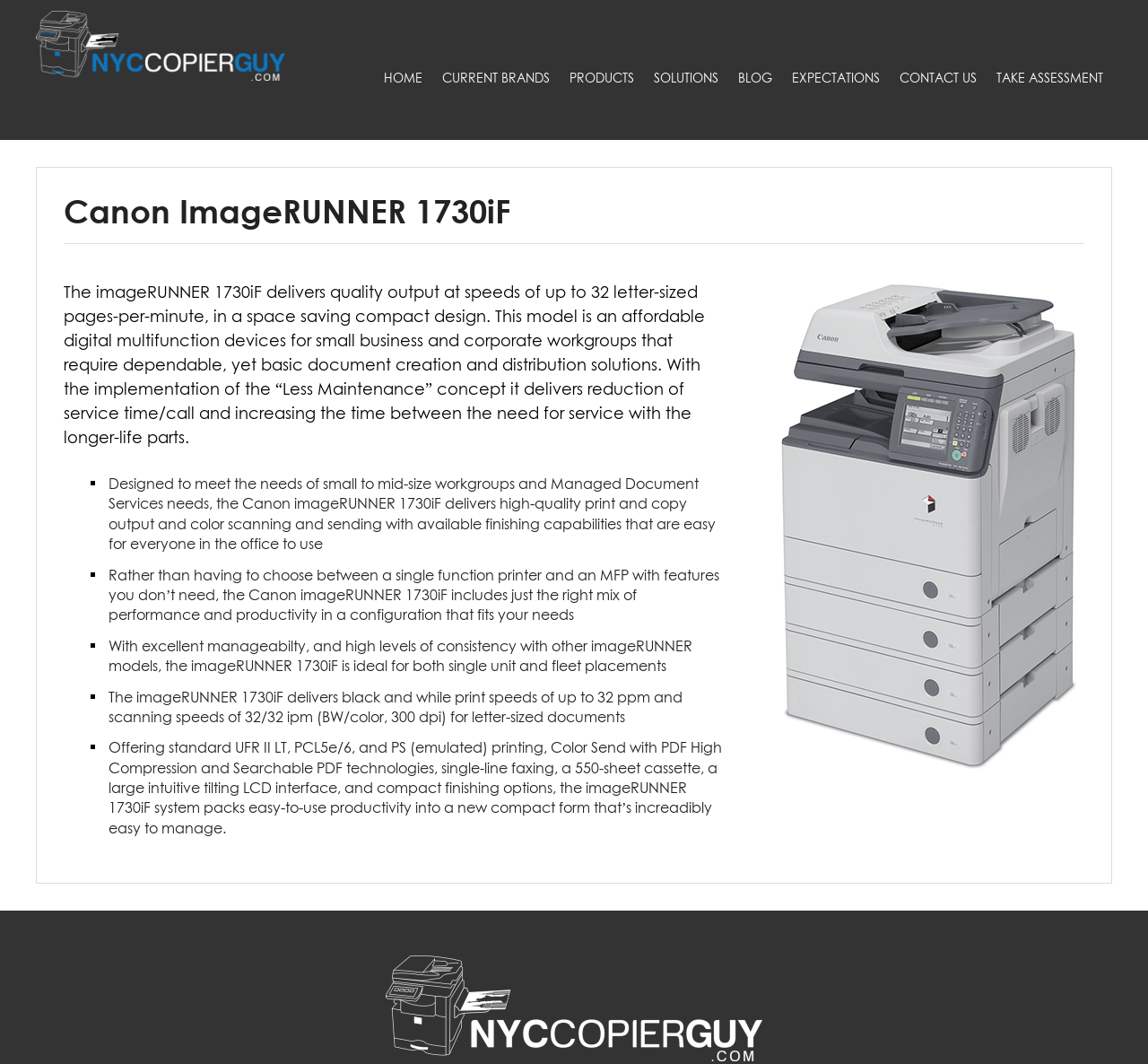Can you find the bounding box coordinates for the element to click on to achieve the instruction: "Click the Canon logo"?

[0.031, 0.037, 0.248, 0.047]